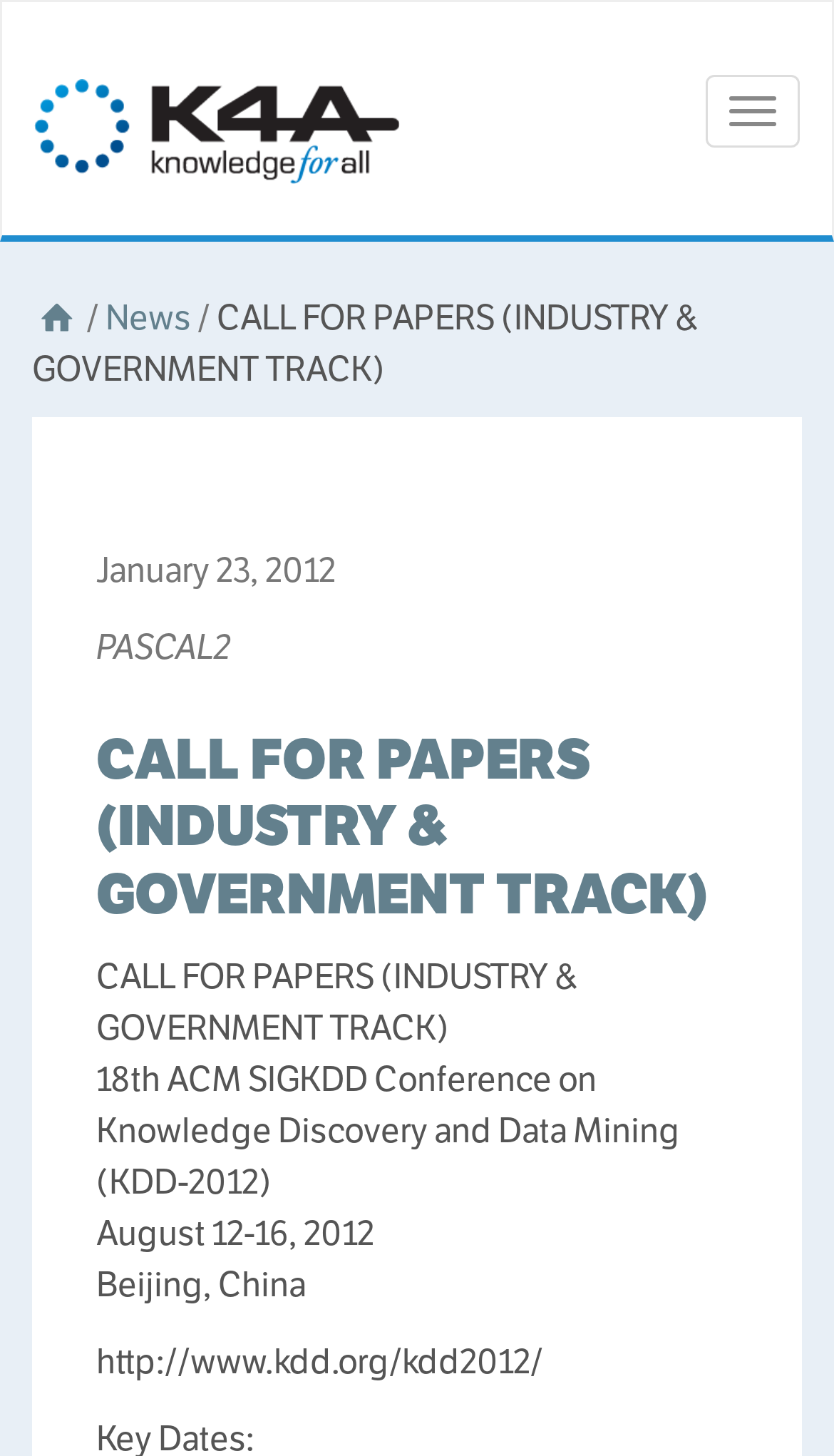Please answer the following question using a single word or phrase: 
What is the website of the conference?

http://www.kdd.org/kdd2012/